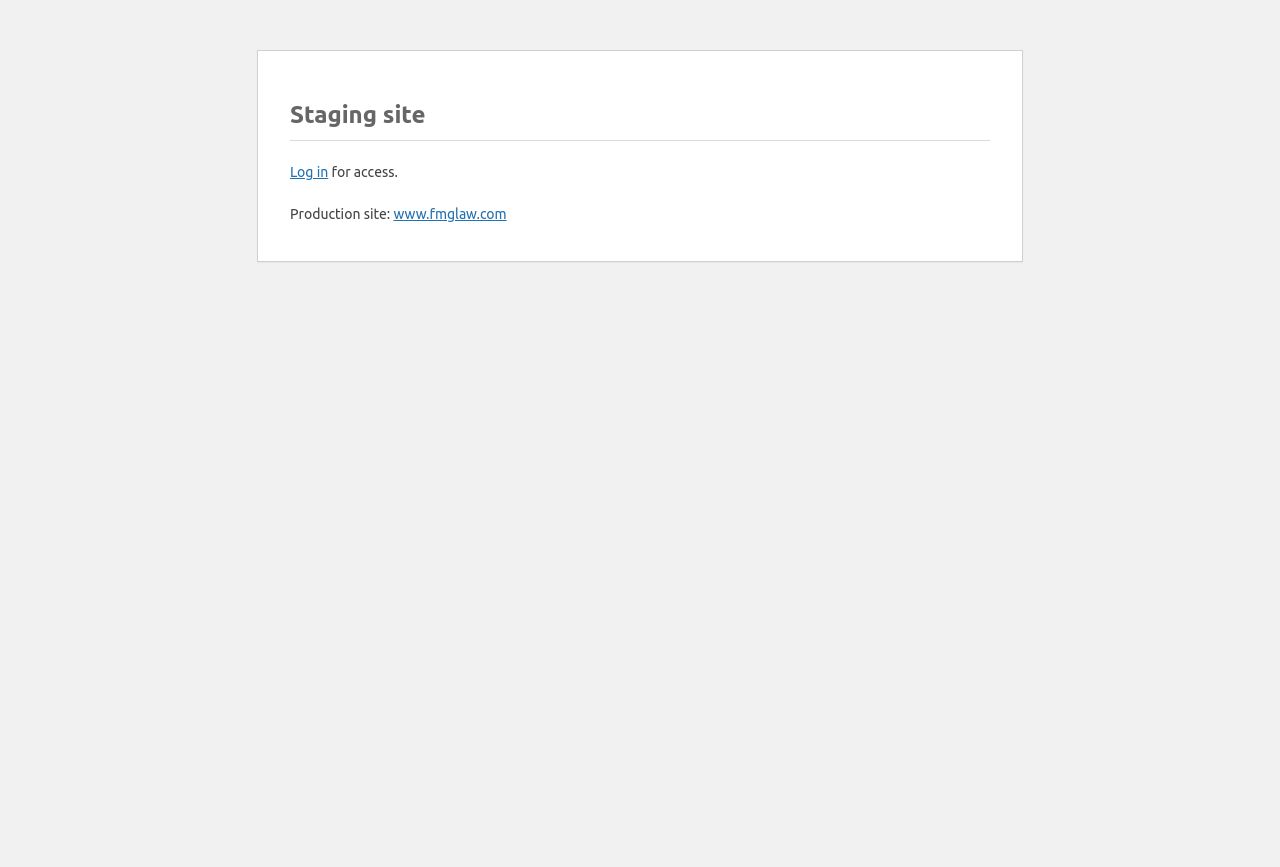Given the following UI element description: "Log in", find the bounding box coordinates in the webpage screenshot.

[0.227, 0.189, 0.256, 0.208]